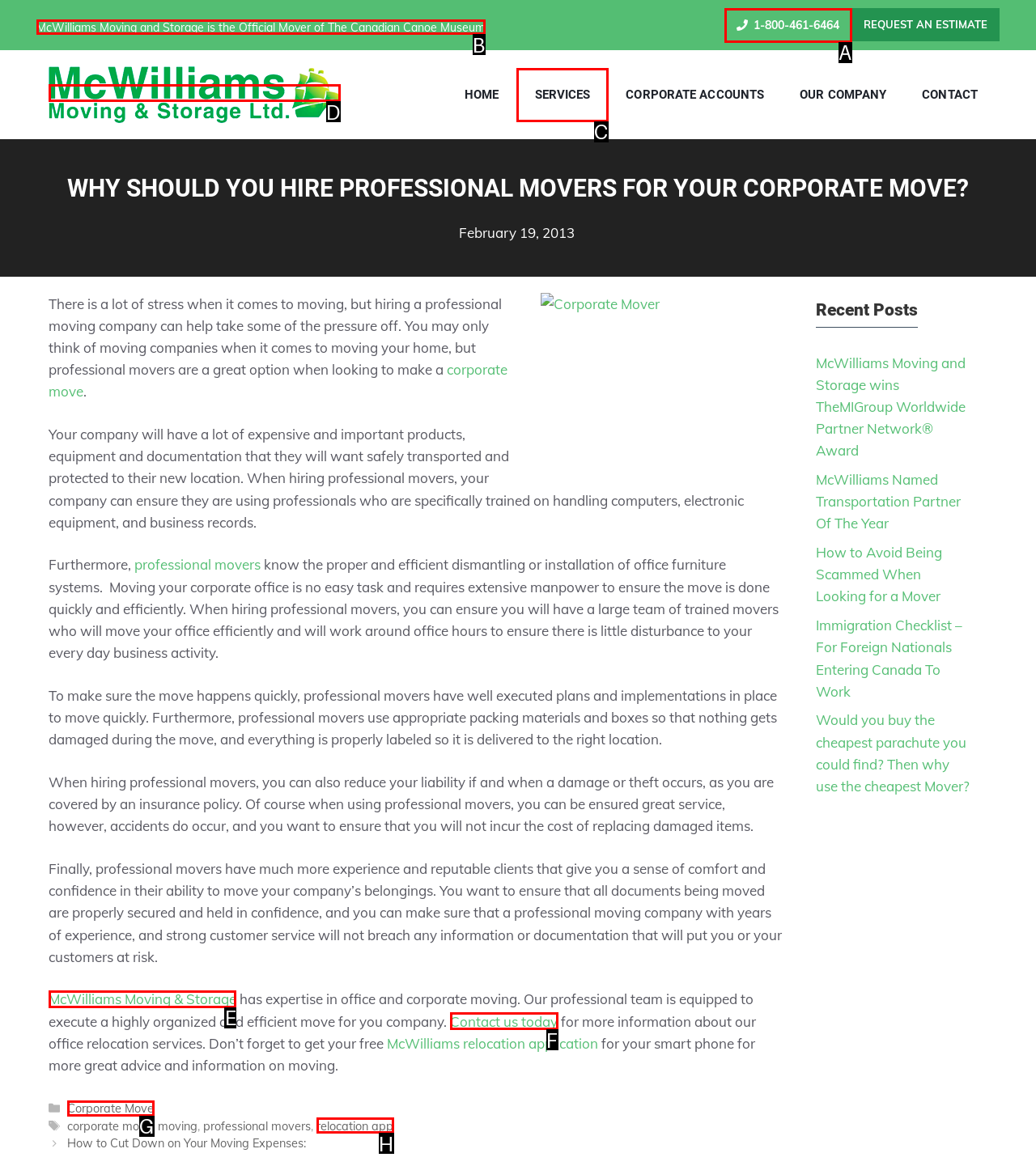Choose the letter of the option that needs to be clicked to perform the task: Contact McWilliams Moving & Storage. Answer with the letter.

E